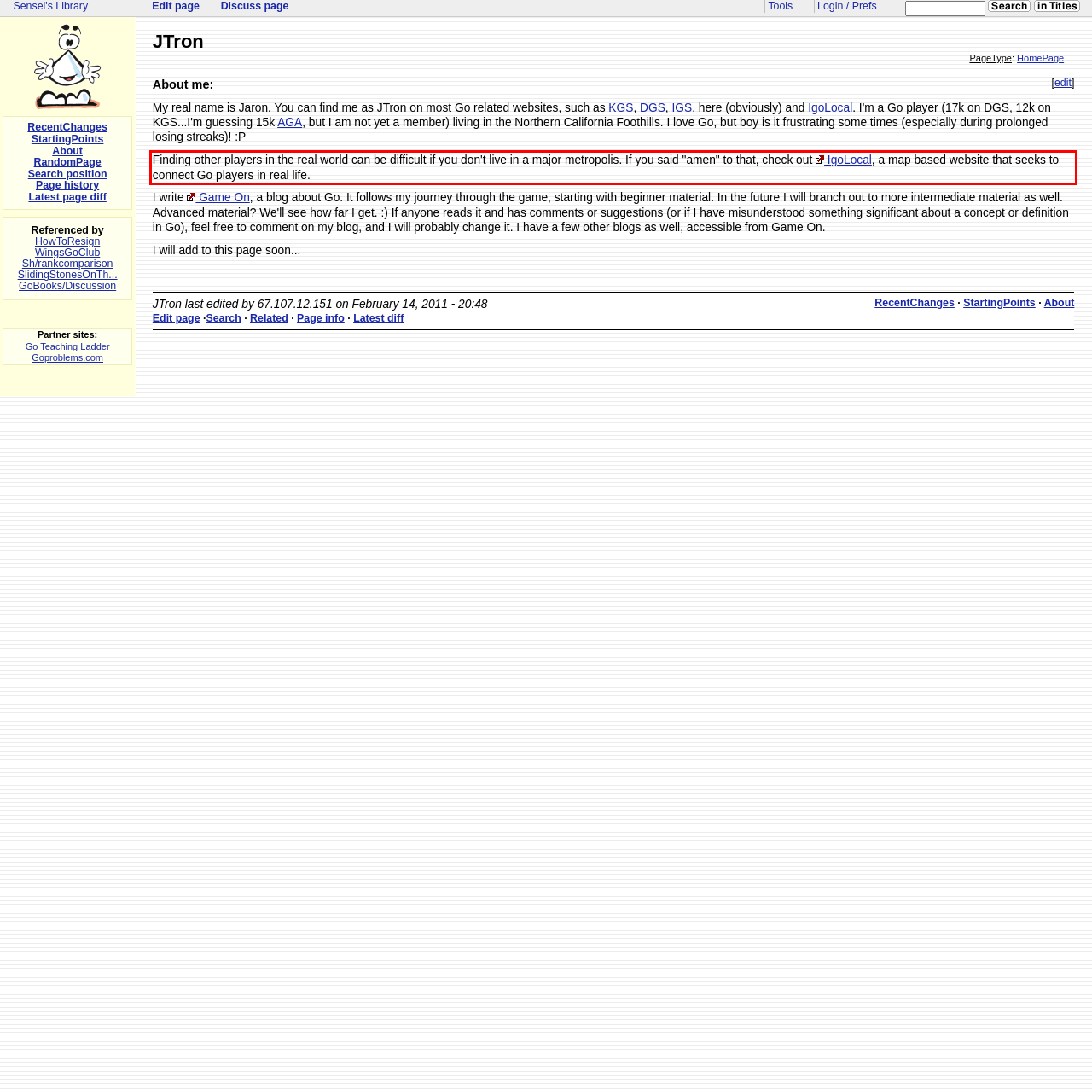You are given a screenshot of a webpage with a UI element highlighted by a red bounding box. Please perform OCR on the text content within this red bounding box.

Finding other players in the real world can be difficult if you don't live in a major metropolis. If you said "amen" to that, check out IgoLocal, a map based website that seeks to connect Go players in real life.